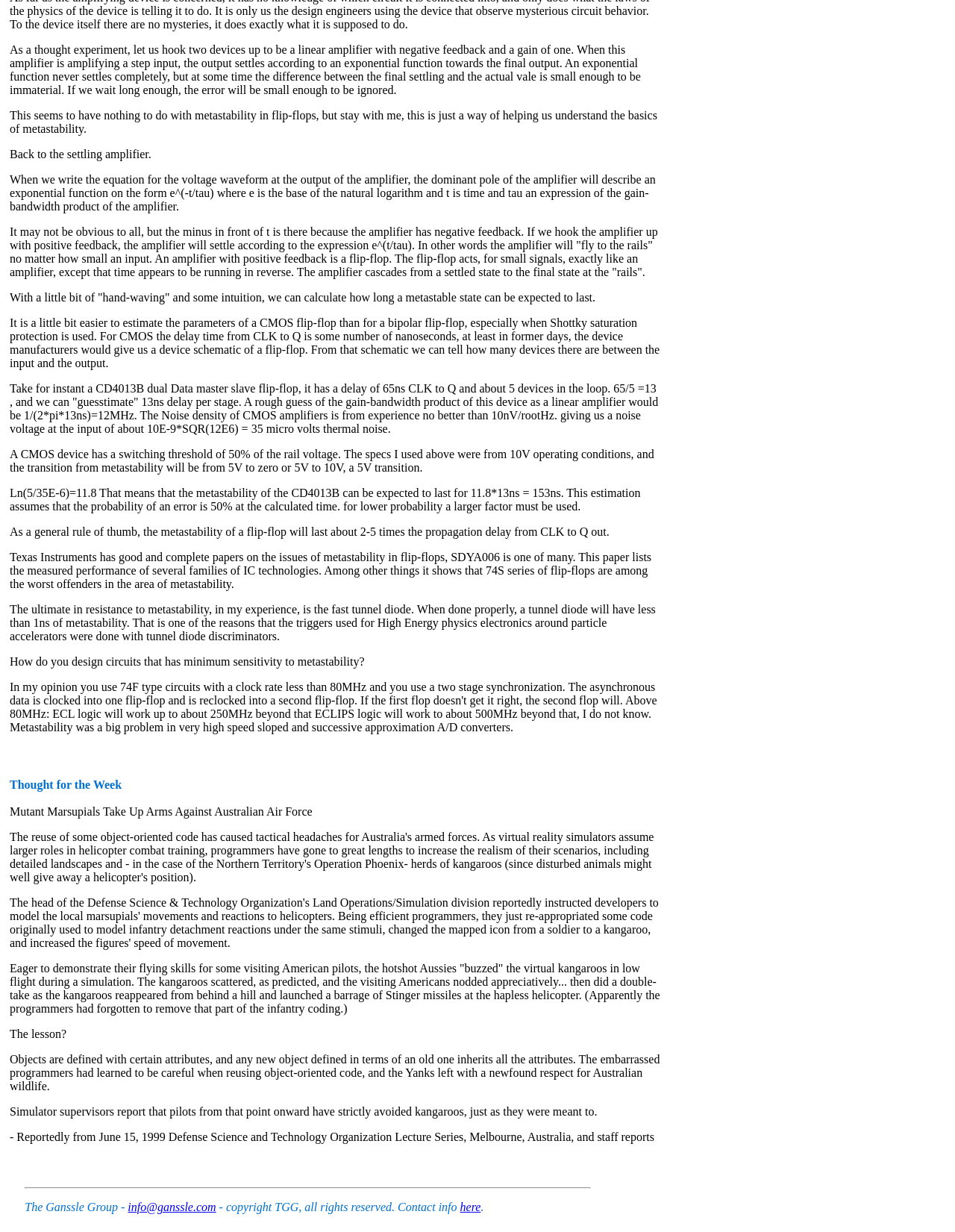Based on the image, provide a detailed response to the question:
What is the name of the organization that published a paper on metastability in flip-flops?

According to the text, Texas Instruments published a paper on metastability in flip-flops, which lists the measured performance of several families of IC technologies.